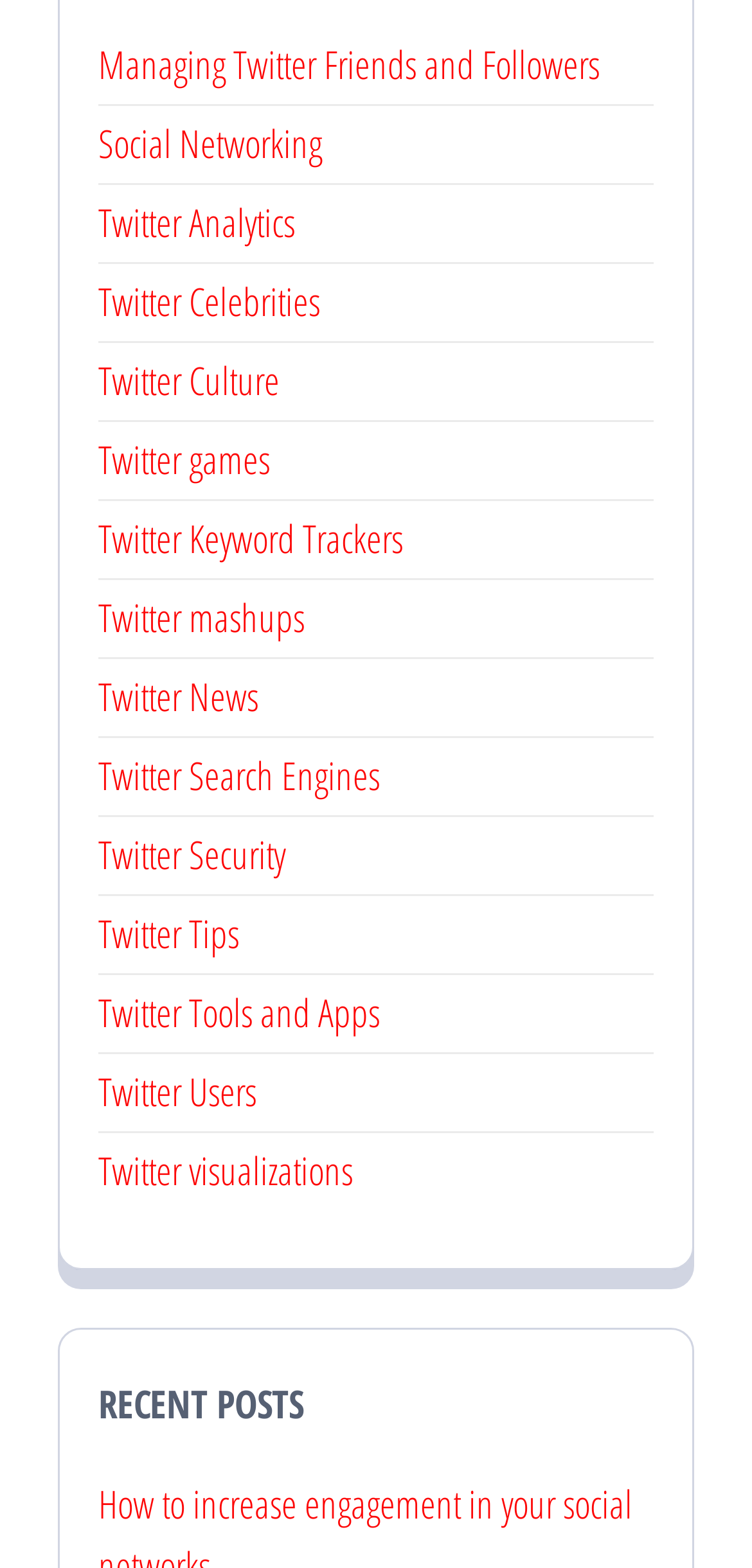Please respond to the question using a single word or phrase:
What is the last link on the webpage?

Twitter visualizations